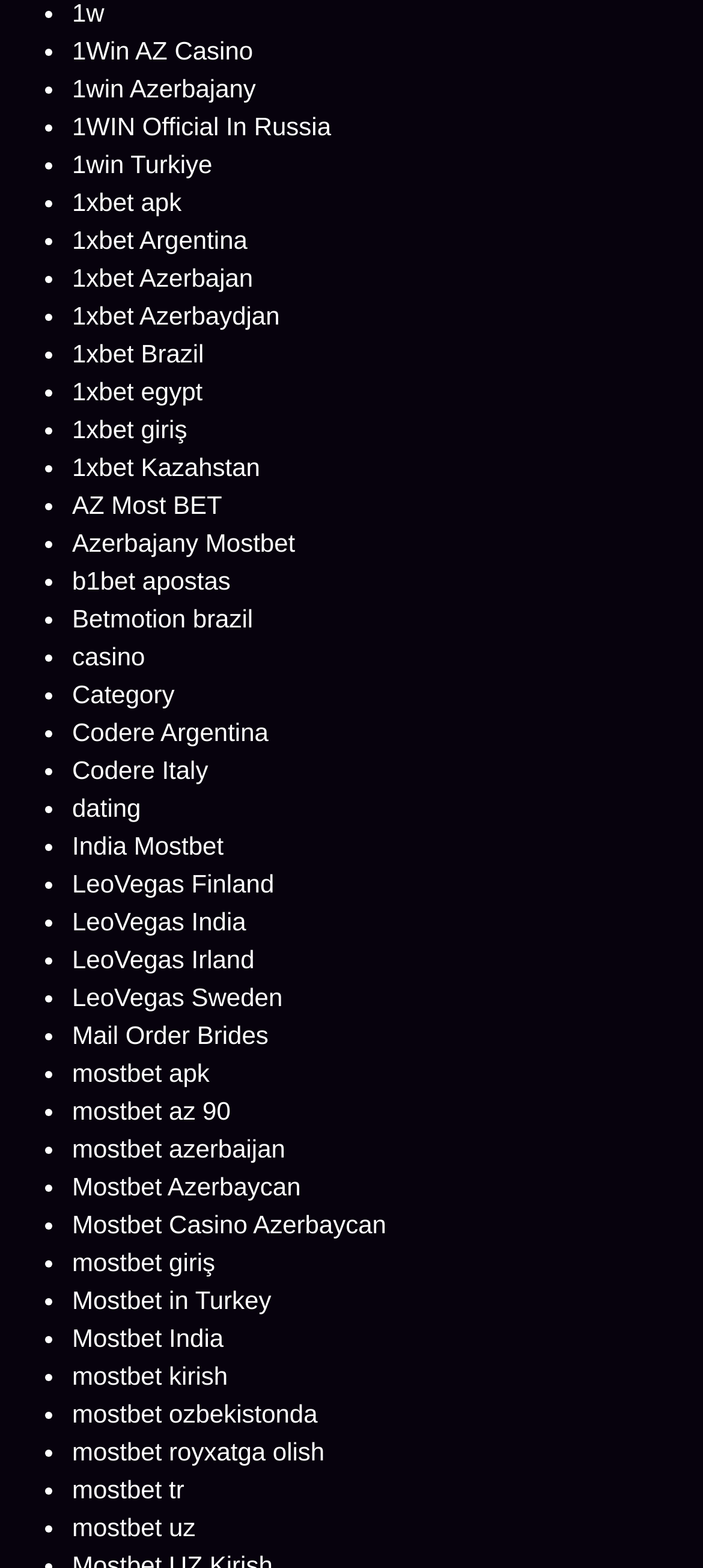What type of links are listed on this webpage?
Using the visual information, respond with a single word or phrase.

Casino and betting links